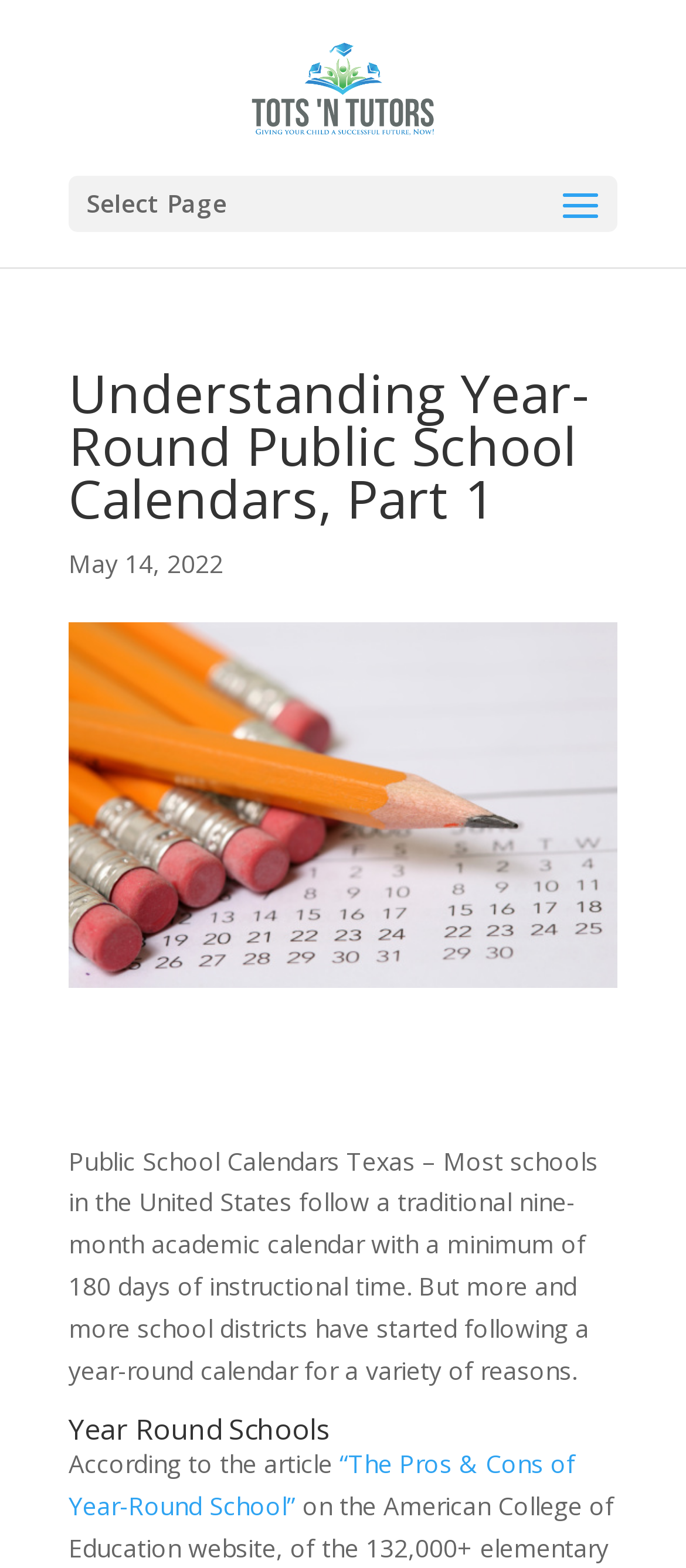Answer the question below with a single word or a brief phrase: 
What is the title of the section after the introduction?

Year Round Schools